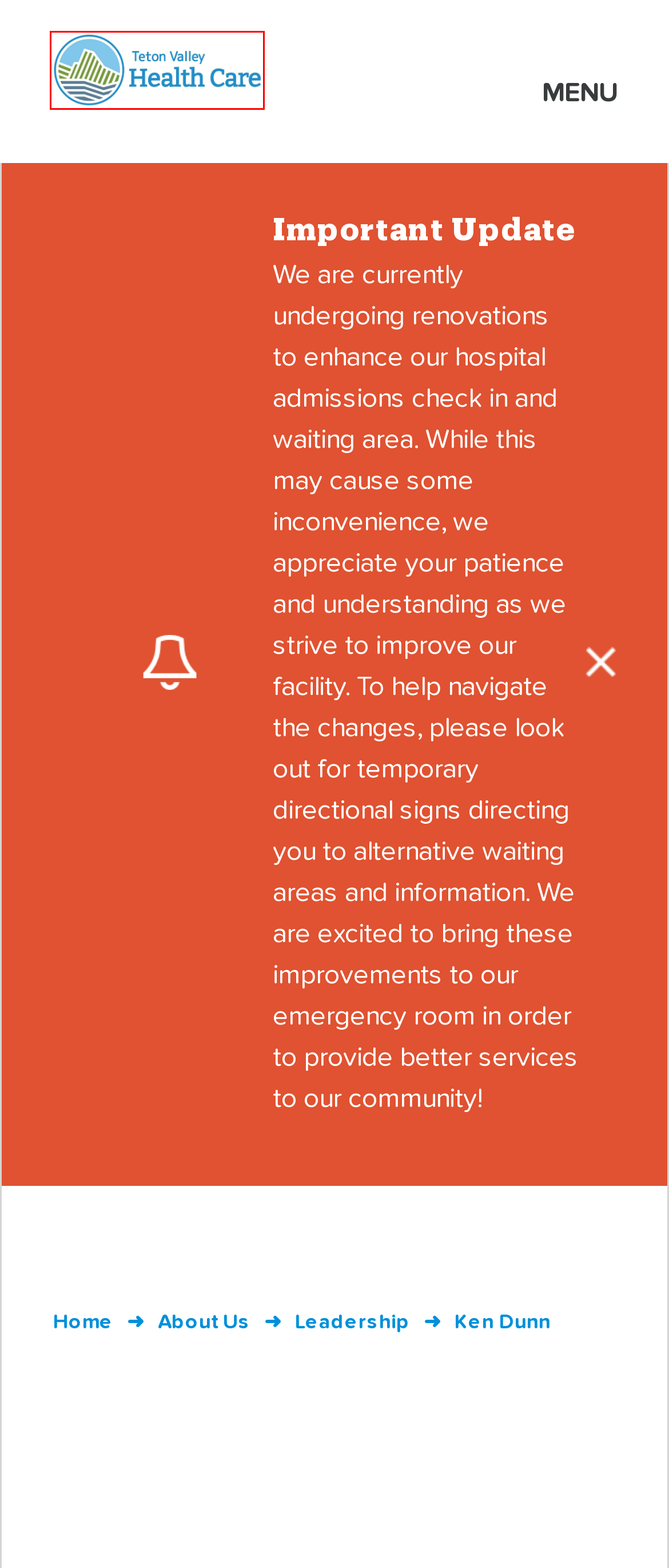Please examine the screenshot provided, which contains a red bounding box around a UI element. Select the webpage description that most accurately describes the new page displayed after clicking the highlighted element. Here are the candidates:
A. Financial Services - Teton Valley Health
B. Providers - Teton Valley Health
C. Careers - Teton Valley Health
D. Services - Teton Valley Health
E. Redirecting
F. Driggs Health Clinic - Teton Valley Health
G. Teton Valley Health Care - Teton Valley Health
H. Clinics - Teton Valley Health

G